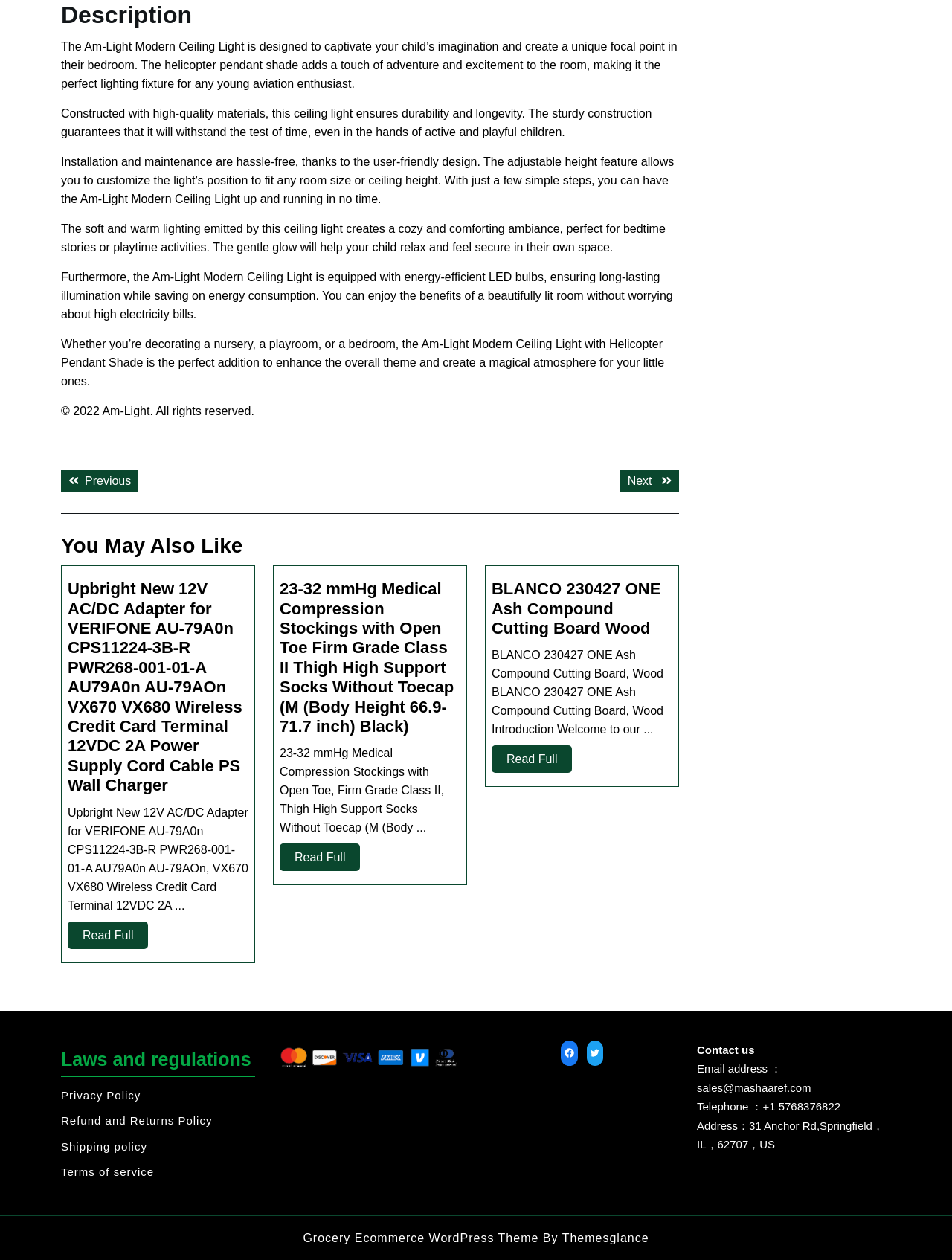Determine the bounding box coordinates of the clickable region to execute the instruction: "Navigate to the previous post". The coordinates should be four float numbers between 0 and 1, denoted as [left, top, right, bottom].

[0.064, 0.373, 0.146, 0.39]